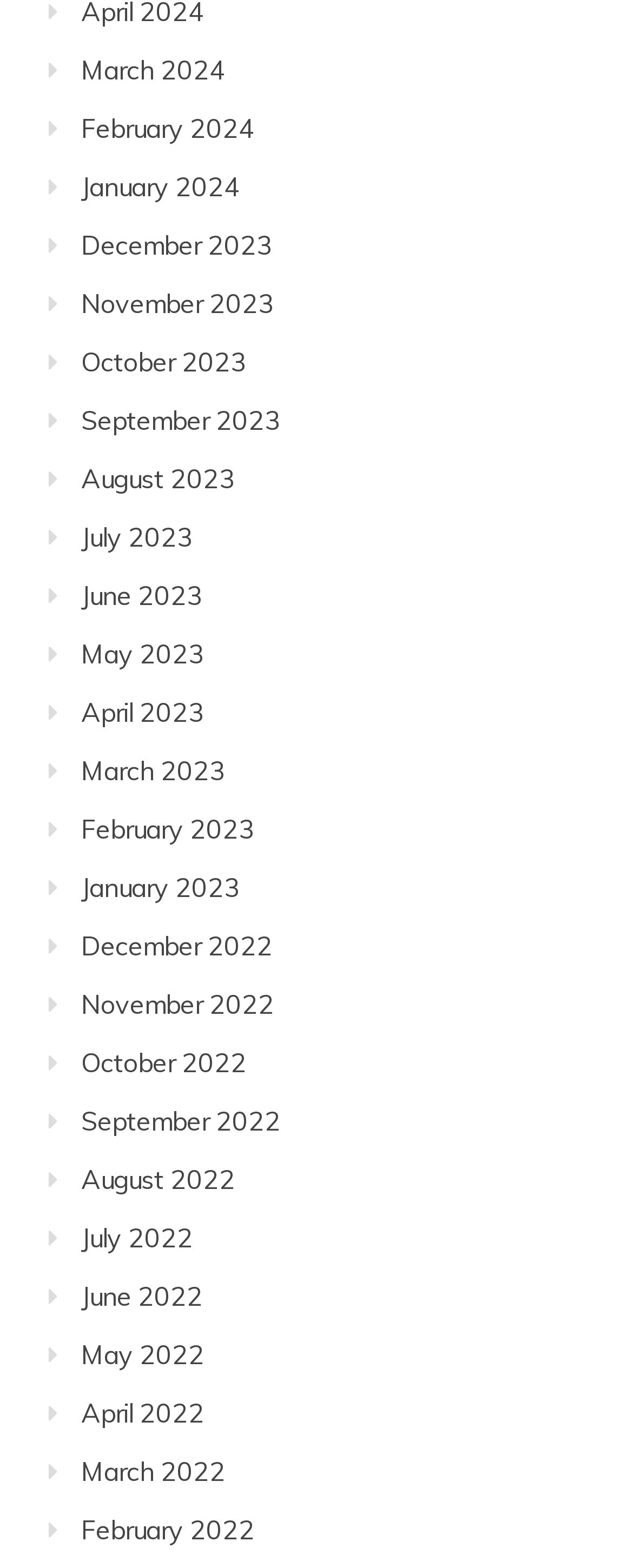Using details from the image, please answer the following question comprehensively:
Are the months listed in chronological order?

I examined the list of links and noticed that the months are listed in chronological order, with the most recent month first and the earliest month last.